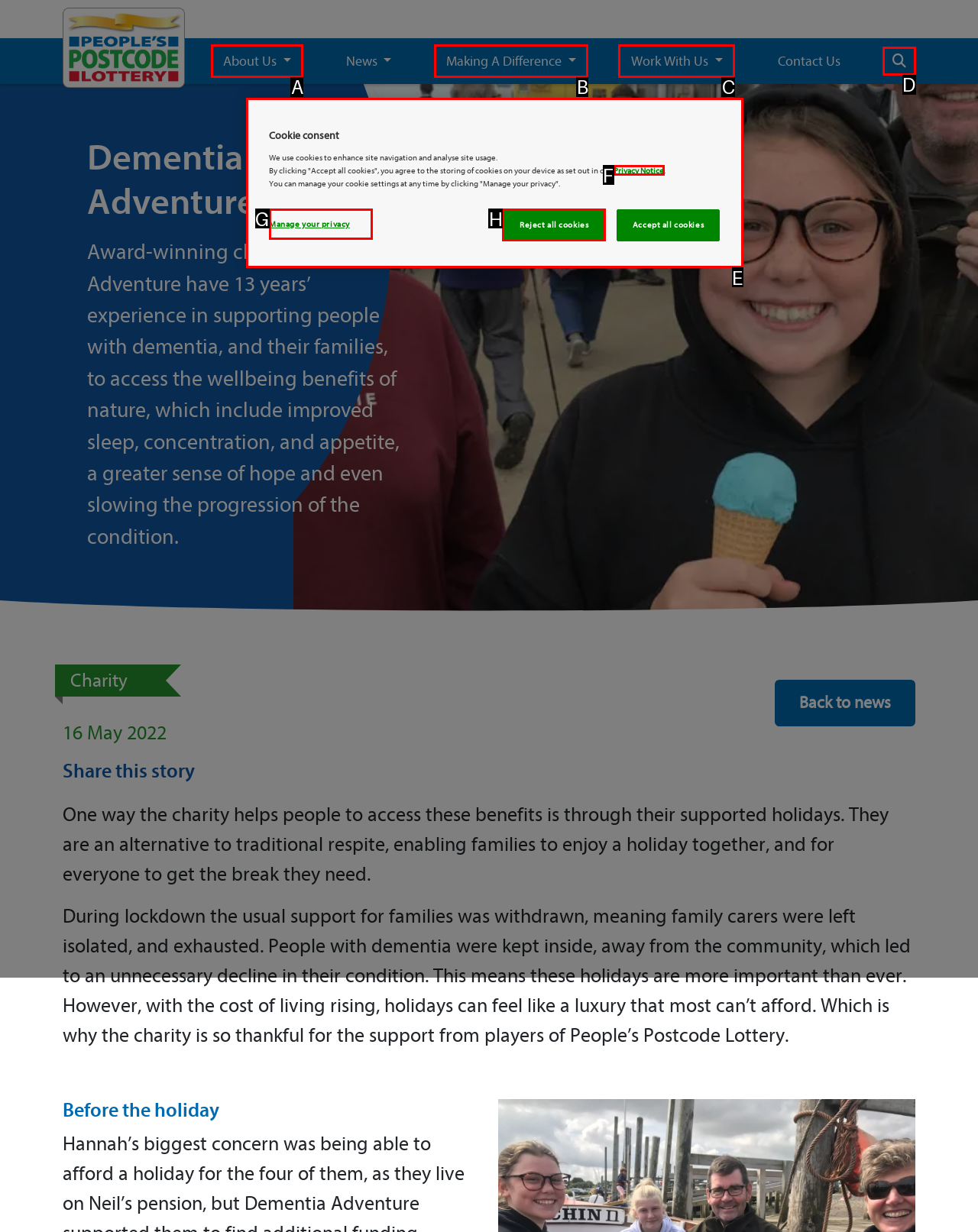For the task: Search, specify the letter of the option that should be clicked. Answer with the letter only.

D